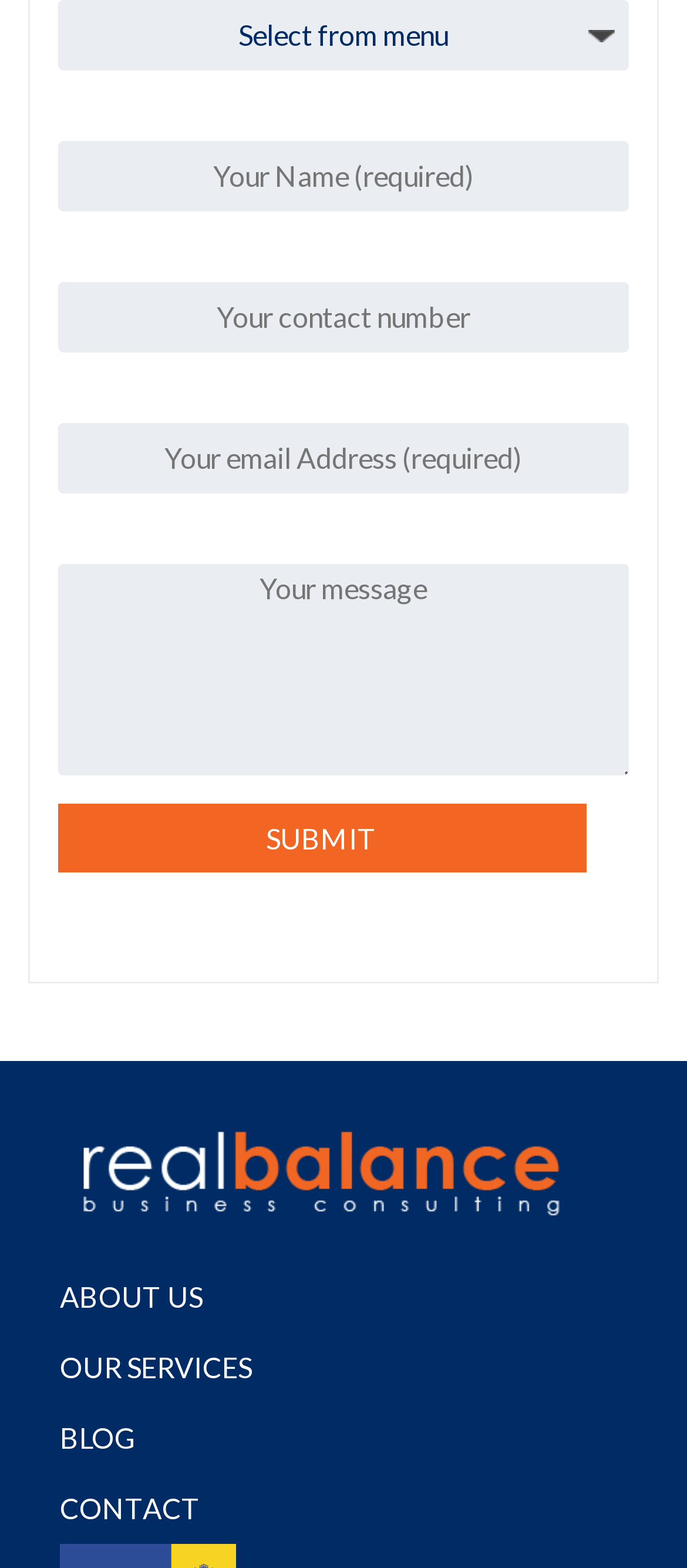Please determine the bounding box coordinates of the section I need to click to accomplish this instruction: "Enter your name".

[0.084, 0.09, 0.916, 0.135]